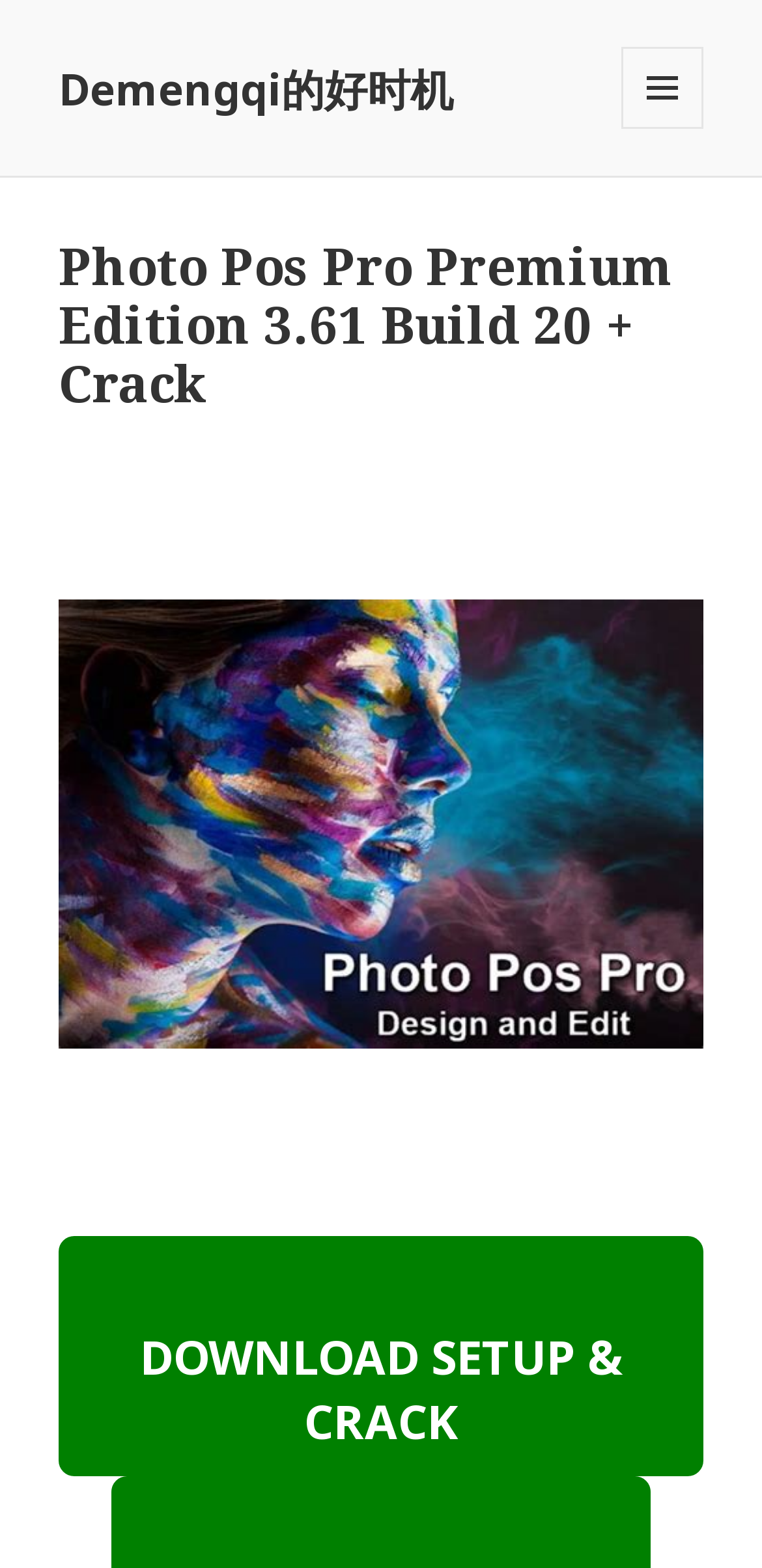Please give a succinct answer using a single word or phrase:
What is the version of the software?

3.61 Build 20